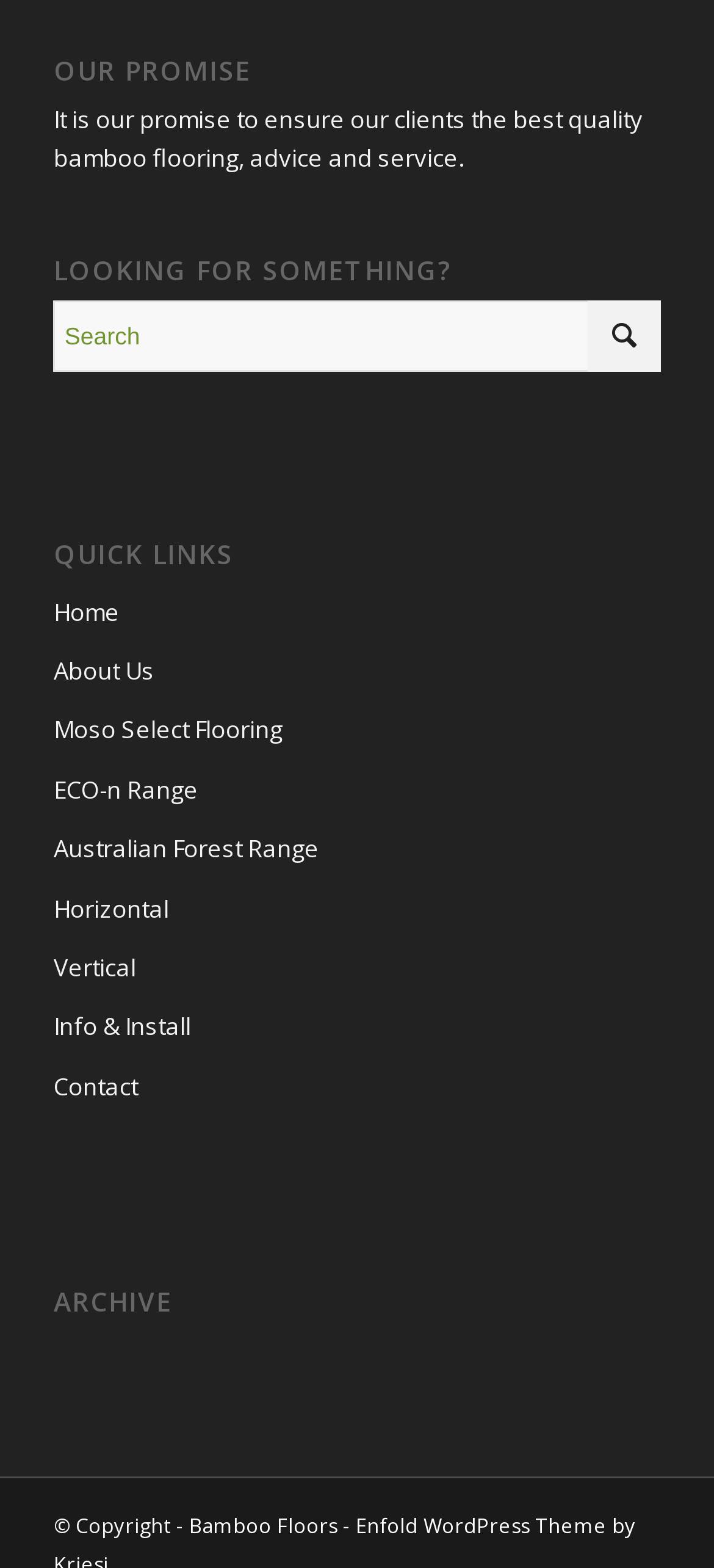Use a single word or phrase to answer this question: 
How many quick links are available?

11